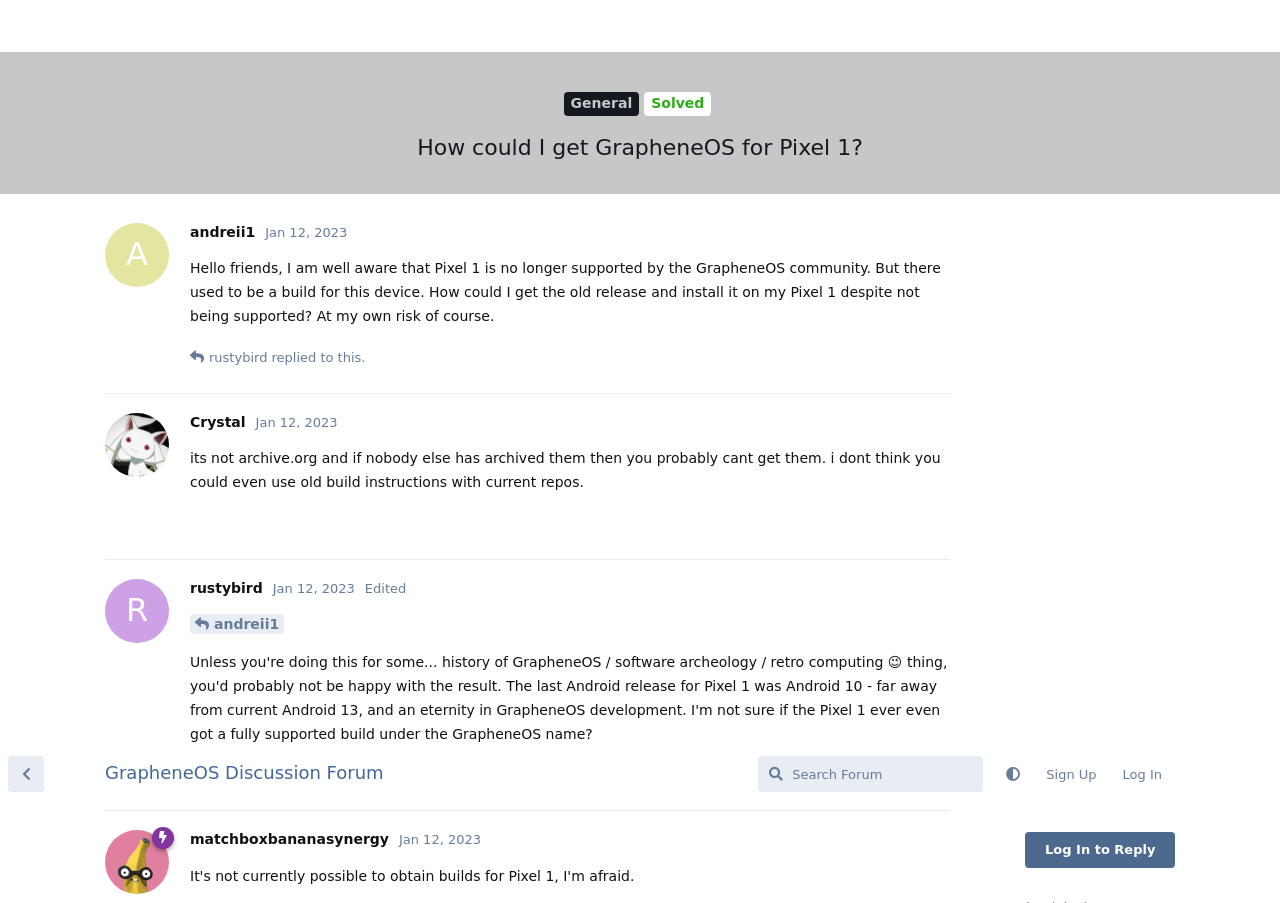Please identify the bounding box coordinates of the element that needs to be clicked to perform the following instruction: "Reply to the post".

[0.694, 0.008, 0.742, 0.048]